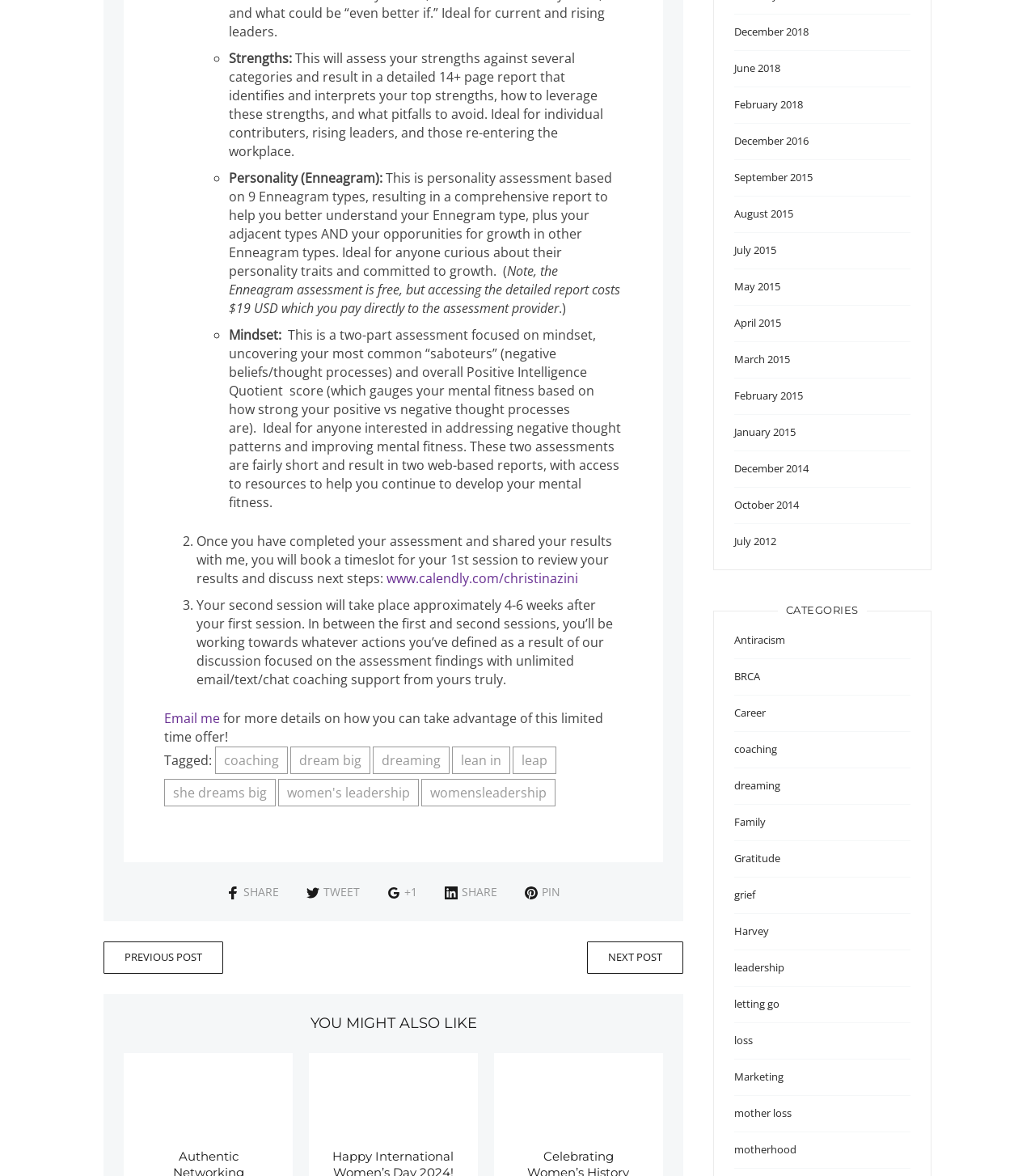Please find the bounding box coordinates of the clickable region needed to complete the following instruction: "Share this post". The bounding box coordinates must consist of four float numbers between 0 and 1, i.e., [left, top, right, bottom].

[0.219, 0.752, 0.27, 0.765]